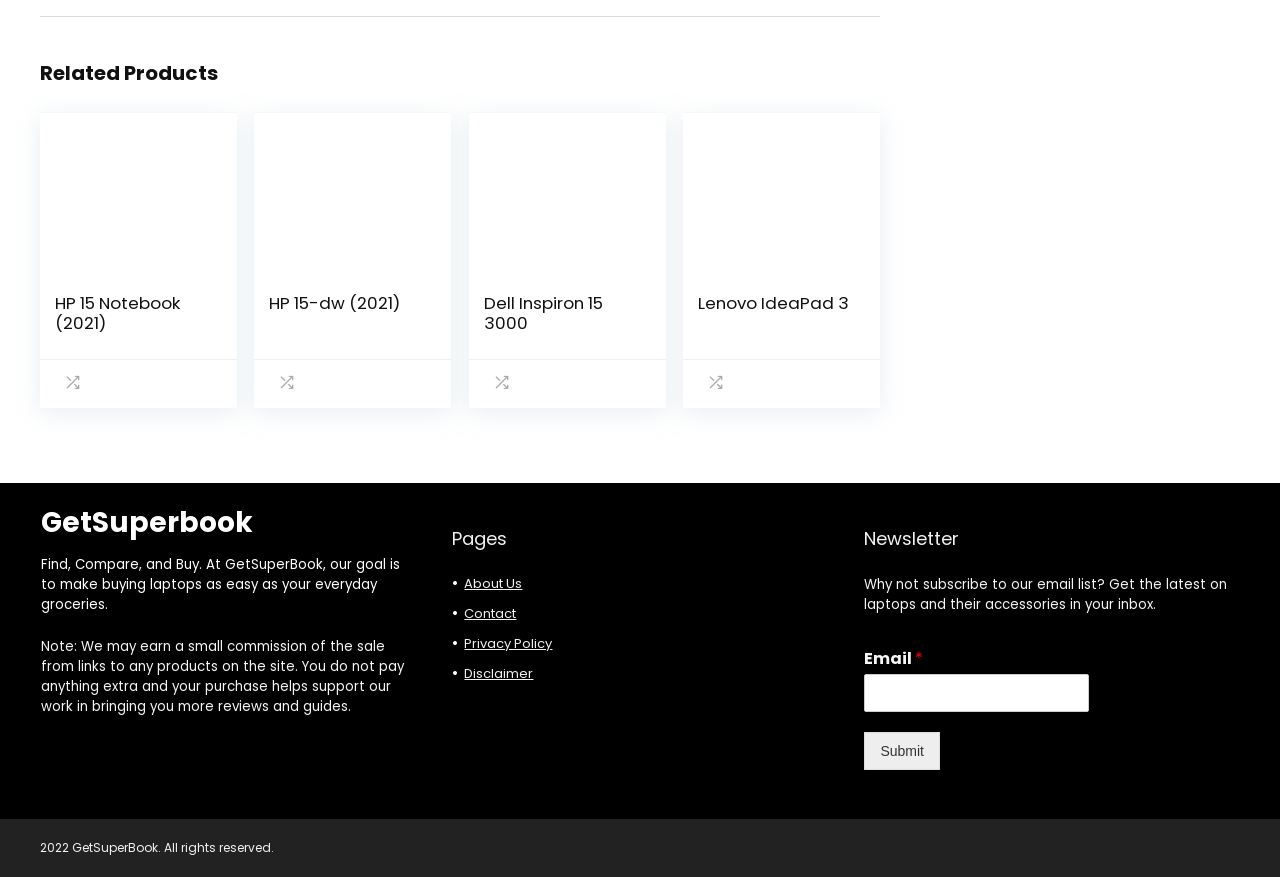Find the bounding box coordinates of the clickable area required to complete the following action: "Click on the 'Dell Inspiron 15 3000' link".

[0.378, 0.332, 0.471, 0.382]